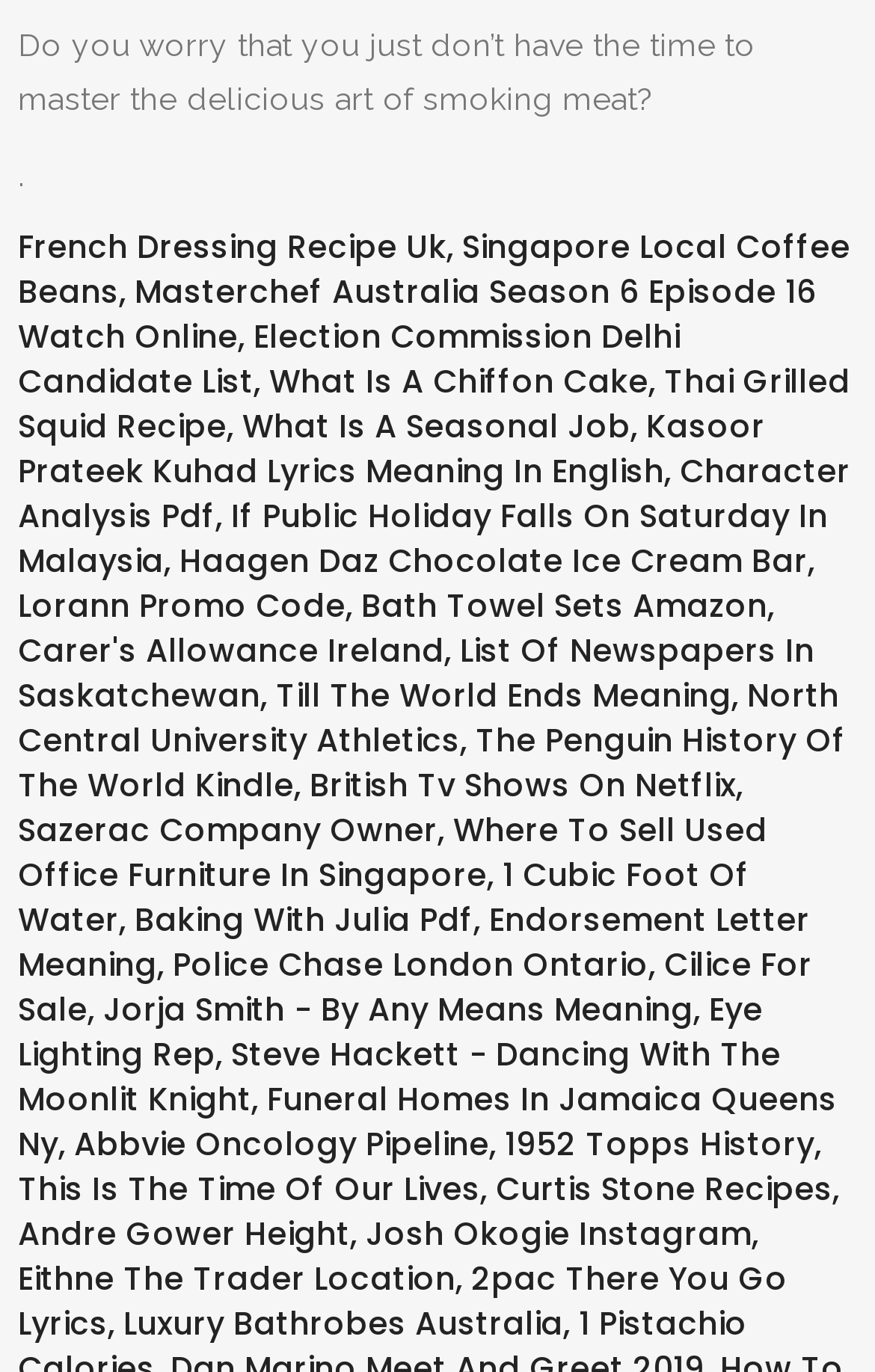Are all links on this webpage related to food?
Using the image, elaborate on the answer with as much detail as possible.

I examined the text of the links on the webpage and found that while some links are related to food, such as 'French Dressing Recipe Uk' and 'Thai Grilled Squid Recipe', others are not, such as 'Election Commission Delhi Candidate List' and 'Character Analysis Pdf'. Therefore, not all links on this webpage are related to food.